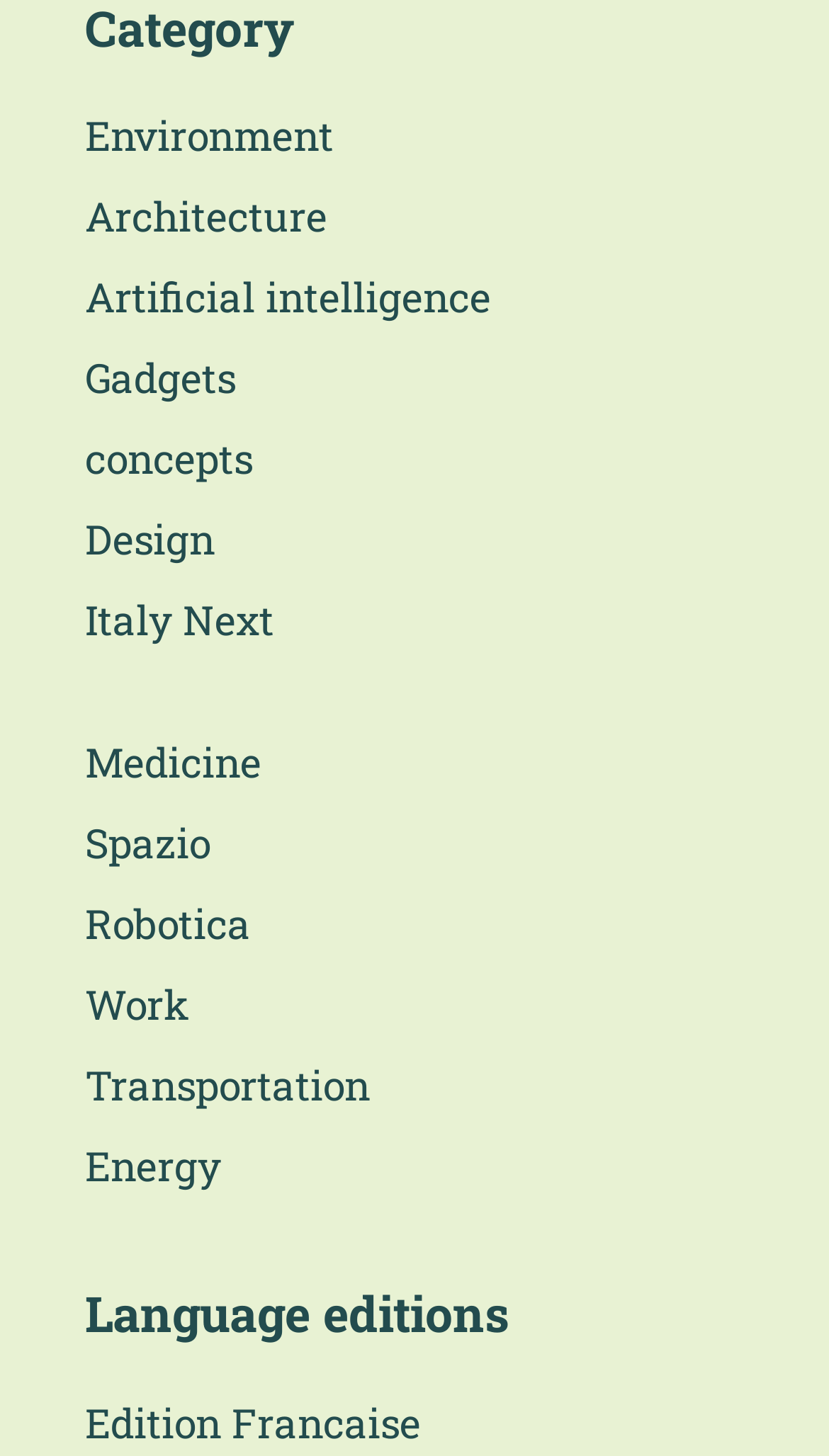Locate the bounding box coordinates of the area where you should click to accomplish the instruction: "View Medicine".

[0.103, 0.503, 0.315, 0.544]